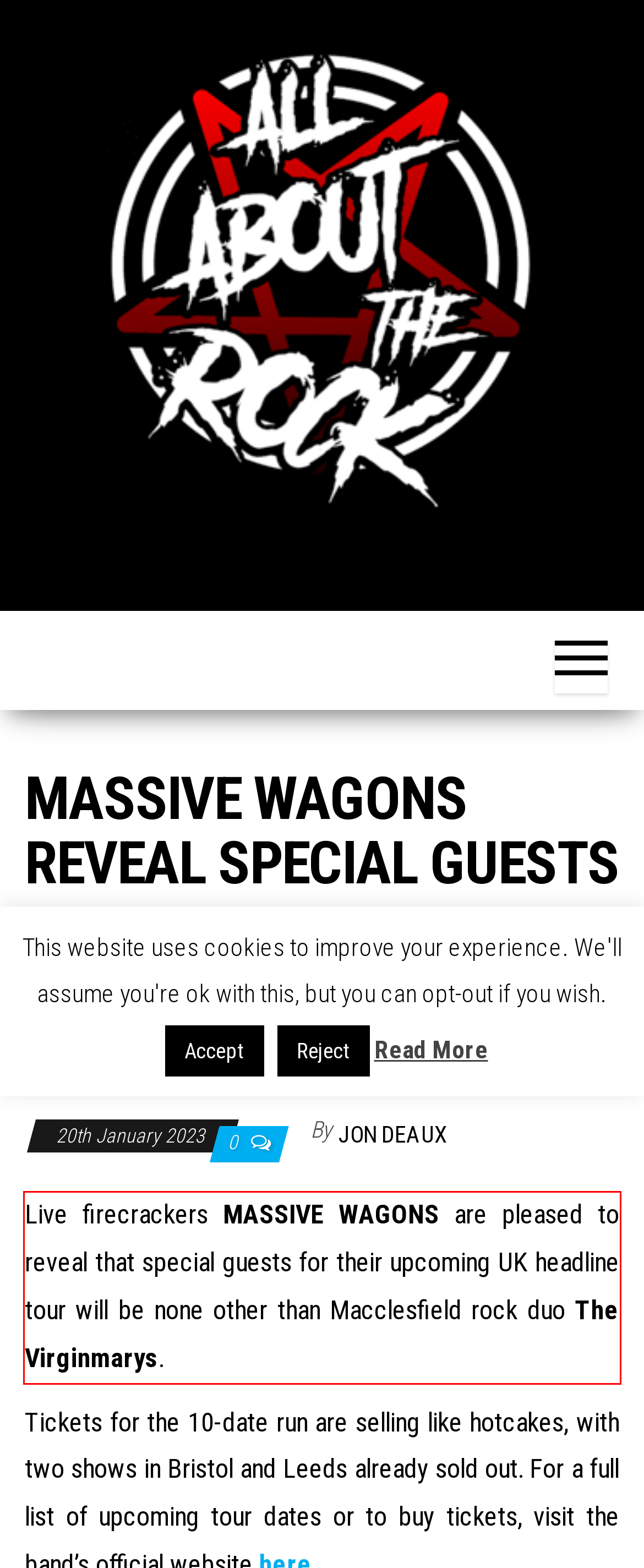Observe the screenshot of the webpage that includes a red rectangle bounding box. Conduct OCR on the content inside this red bounding box and generate the text.

Live firecrackers MASSIVE WAGONS are pleased to reveal that special guests for their upcoming UK headline tour will be none other than Macclesfield rock duo The Virginmarys.